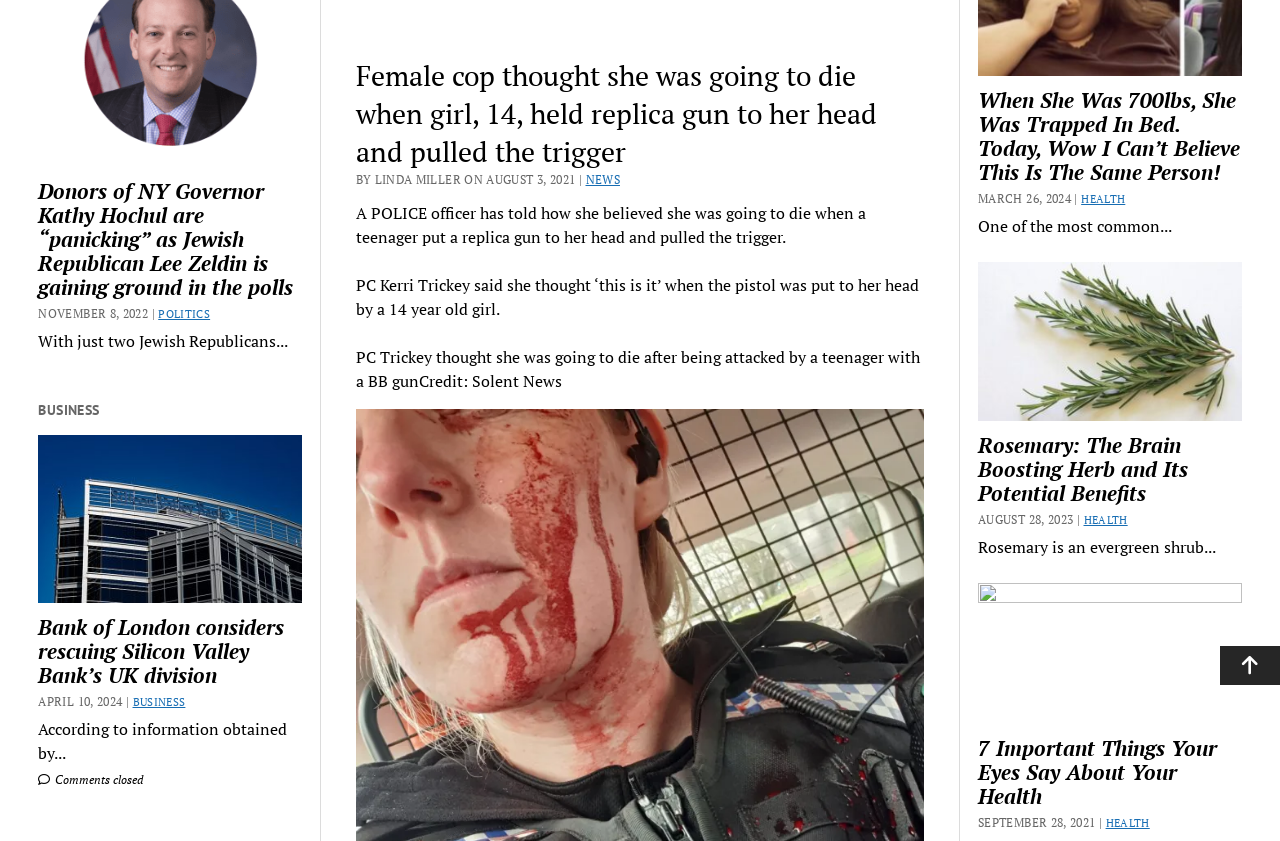Provide the bounding box coordinates in the format (top-left x, top-left y, bottom-right x, bottom-right y). All values are floating point numbers between 0 and 1. Determine the bounding box coordinate of the UI element described as: Scroll to the top

[0.953, 0.768, 1.0, 0.815]